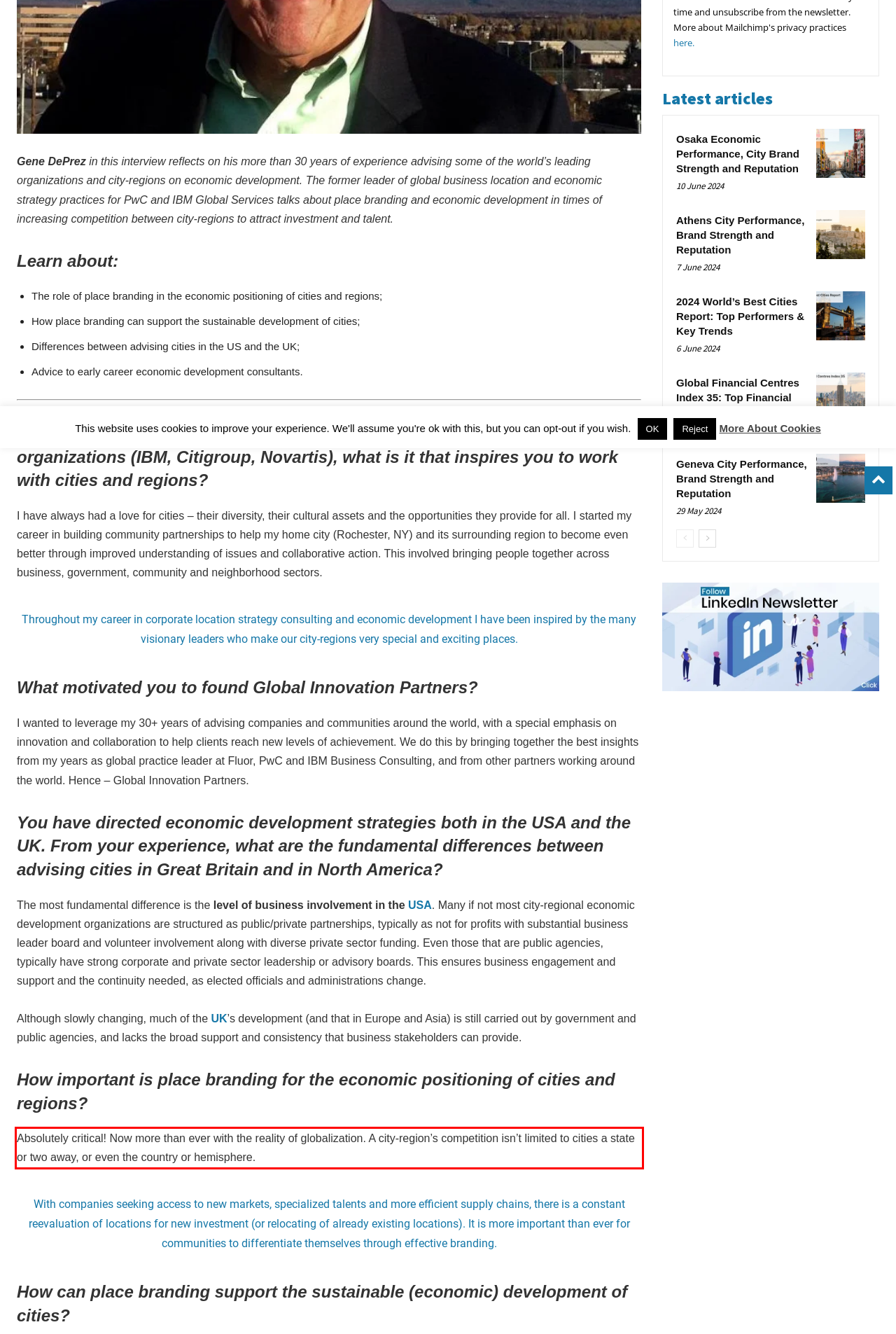Using the provided screenshot of a webpage, recognize and generate the text found within the red rectangle bounding box.

Absolutely critical! Now more than ever with the reality of globalization. A city-region’s competition isn’t limited to cities a state or two away, or even the country or hemisphere.